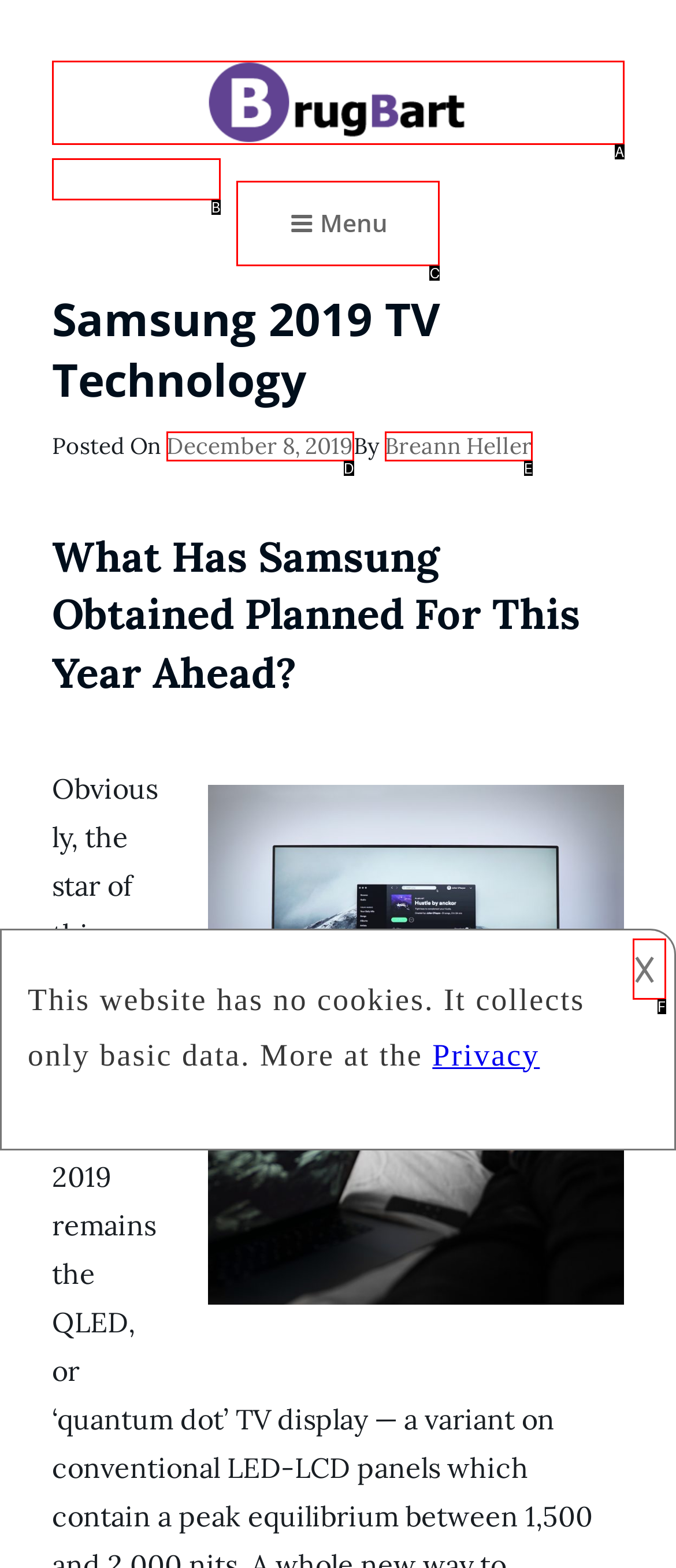Determine which option fits the following description: December 8, 2019June 5, 2020
Answer with the corresponding option's letter directly.

D